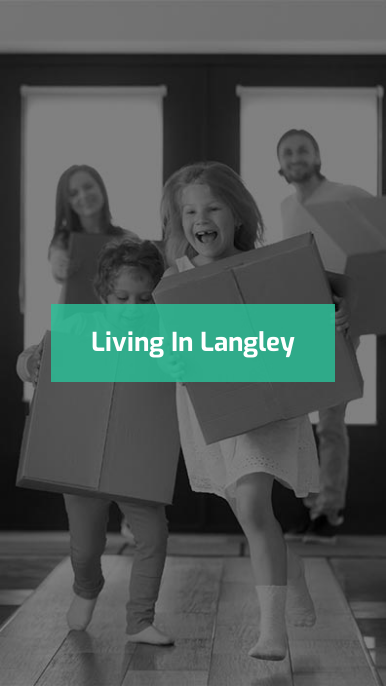Elaborate on the elements present in the image.

The image portrays a vibrant family scene, emphasizing the theme of community and new beginnings in Langley. In the foreground, two children are joyfully running while carrying boxes, showcasing the excitement of moving. The little girl in front, with a beaming smile, embodies the exuberance of childhood, encouraging a sense of adventure and playfulness. Behind them, two adults are visible, also participating in the moving process, suggesting that this family is working together harmoniously. 

Overlaying the image is a striking text banner that reads "Living In Langley," highlighting the context of the scene and reinforcing the idea of settling into a new home within this community. The black-and-white tone of the photo adds a timeless quality, while the colorful text draws attention, encapsulating a moment filled with hope, movement, and the joys of family life. This imagery invites viewers to envision themselves embracing the lively spirit of life in Langley.